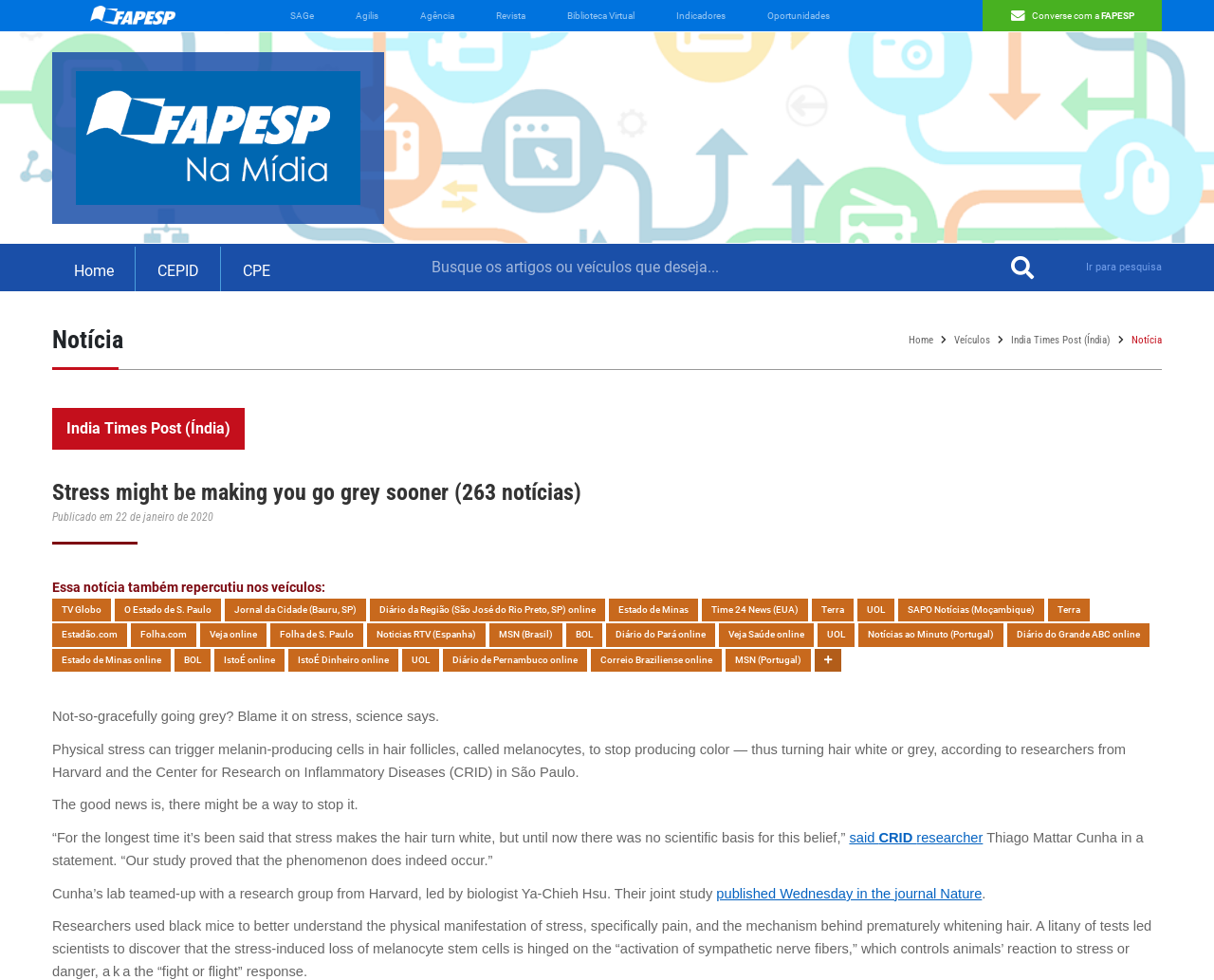Find the bounding box coordinates for the area that must be clicked to perform this action: "Check the 'Oportunidades' link".

[0.624, 0.0, 0.691, 0.032]